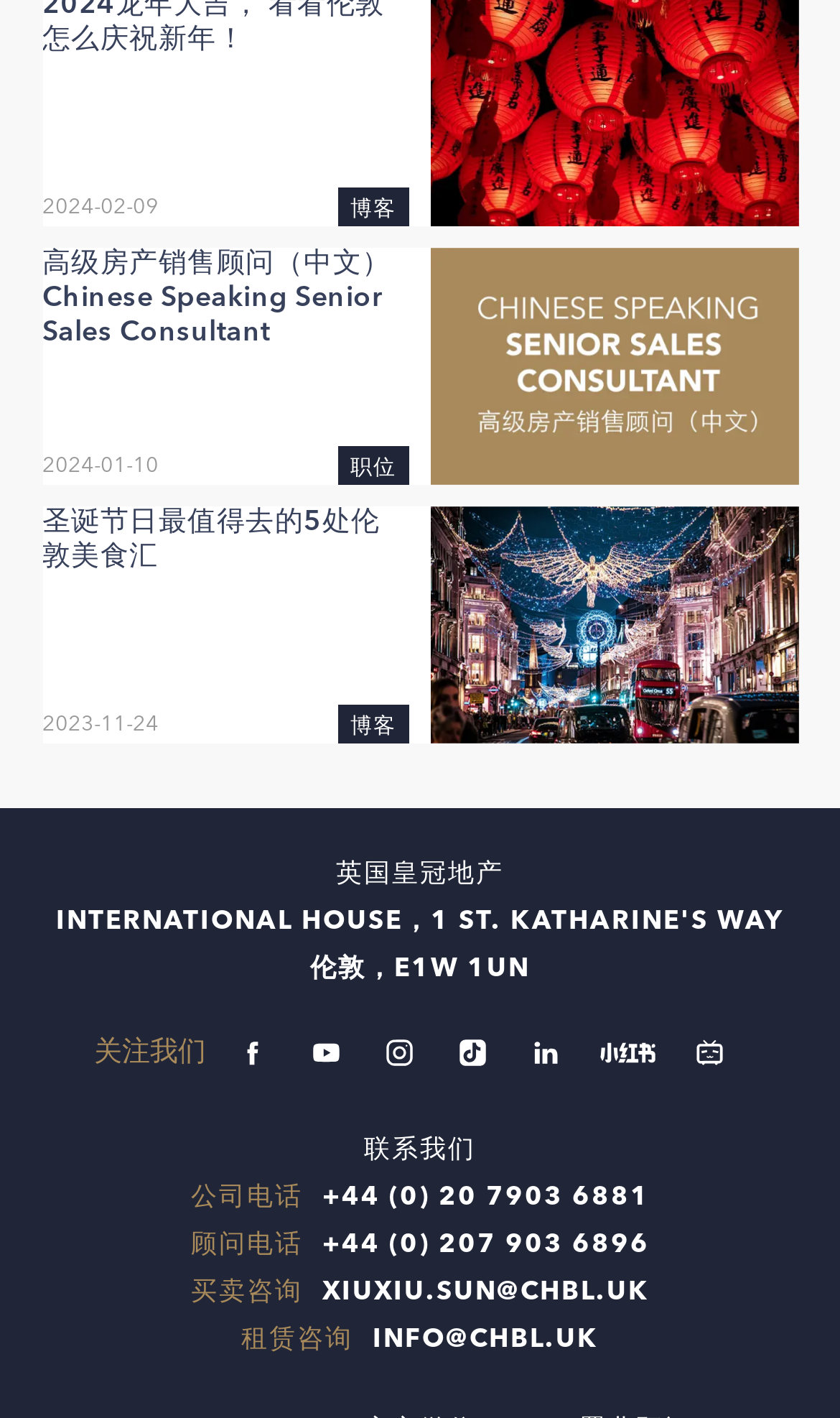Pinpoint the bounding box coordinates of the clickable element to carry out the following instruction: "Read blog post."

[0.05, 0.357, 0.95, 0.524]